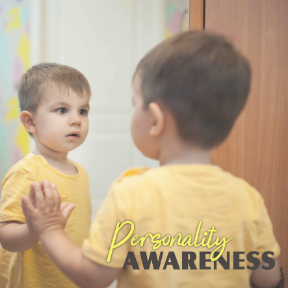Depict the image with a detailed narrative.

The image features a young child, dressed in a soft yellow shirt, gazing curiously into a mirror. The child appears to be engaged in a moment of self-reflection, touching the mirror with one hand as if trying to connect with their own image. This scene embodies the theme of "Personality Awareness," a key concept highlighted in the accompanying text that emphasizes understanding one’s unique identity and presence in the world. The subtle and soft background adds to the contemplative mood, inviting viewers to ponder their own journey of self-discovery and awareness.